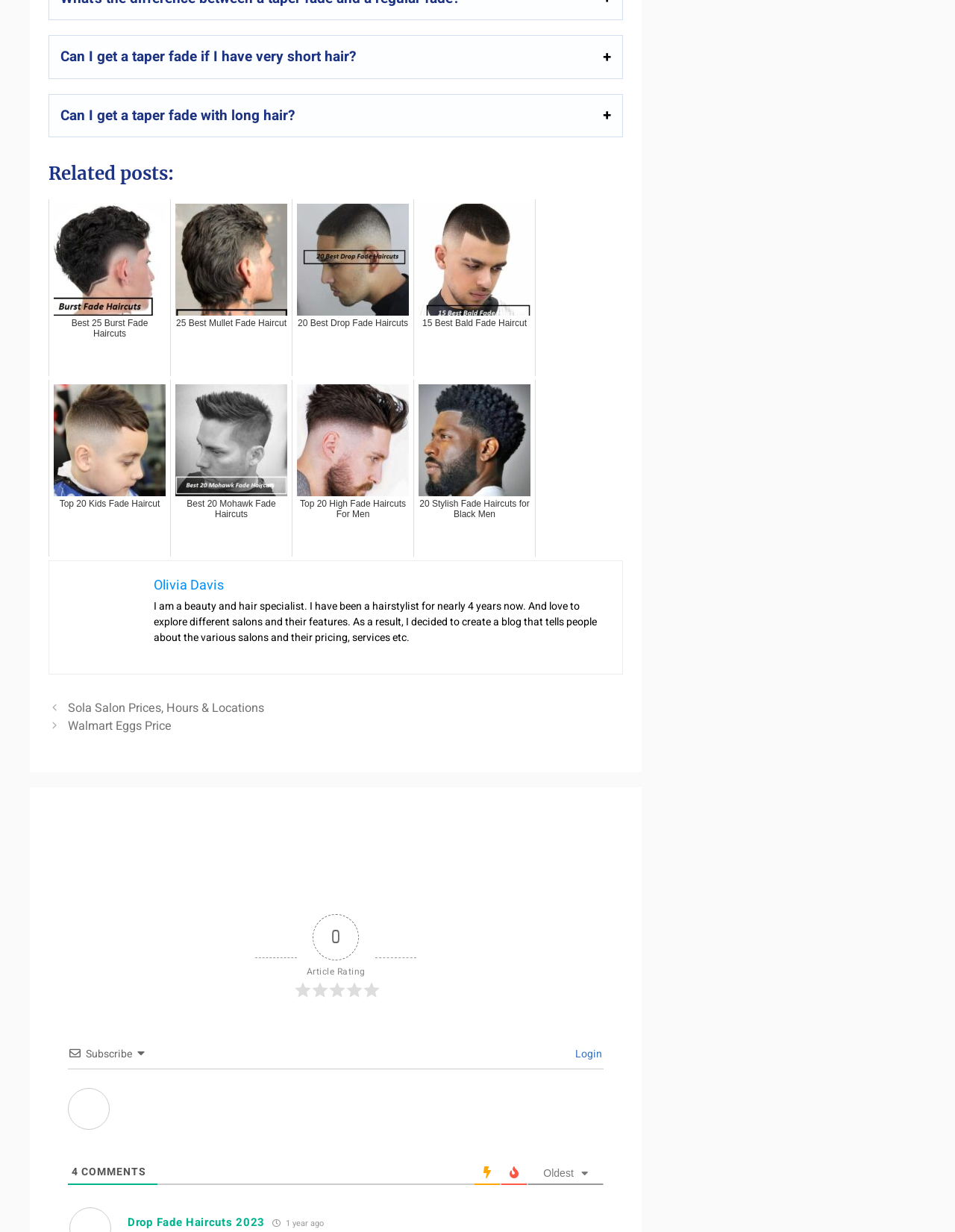Using the description: "20 Best Drop Fade Haircuts", identify the bounding box of the corresponding UI element in the screenshot.

[0.305, 0.162, 0.434, 0.306]